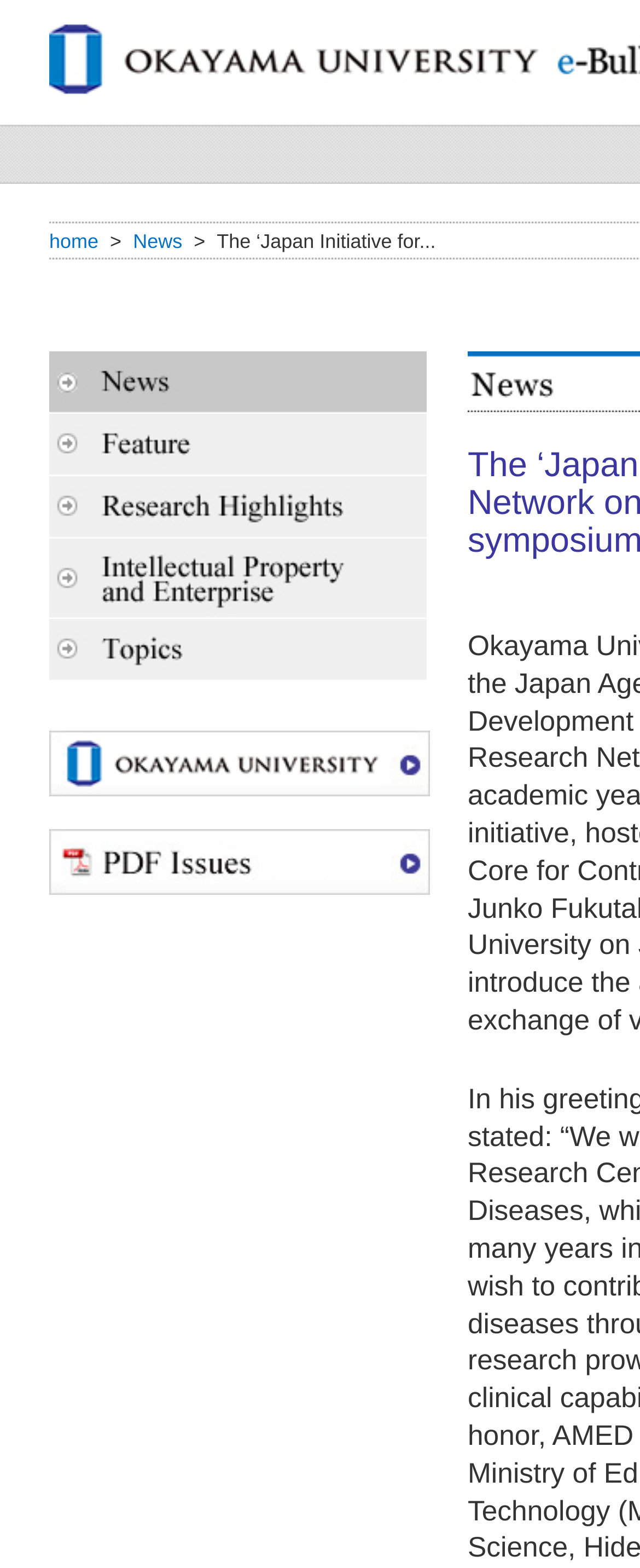Find and indicate the bounding box coordinates of the region you should select to follow the given instruction: "access okayama univ".

[0.077, 0.466, 0.672, 0.508]